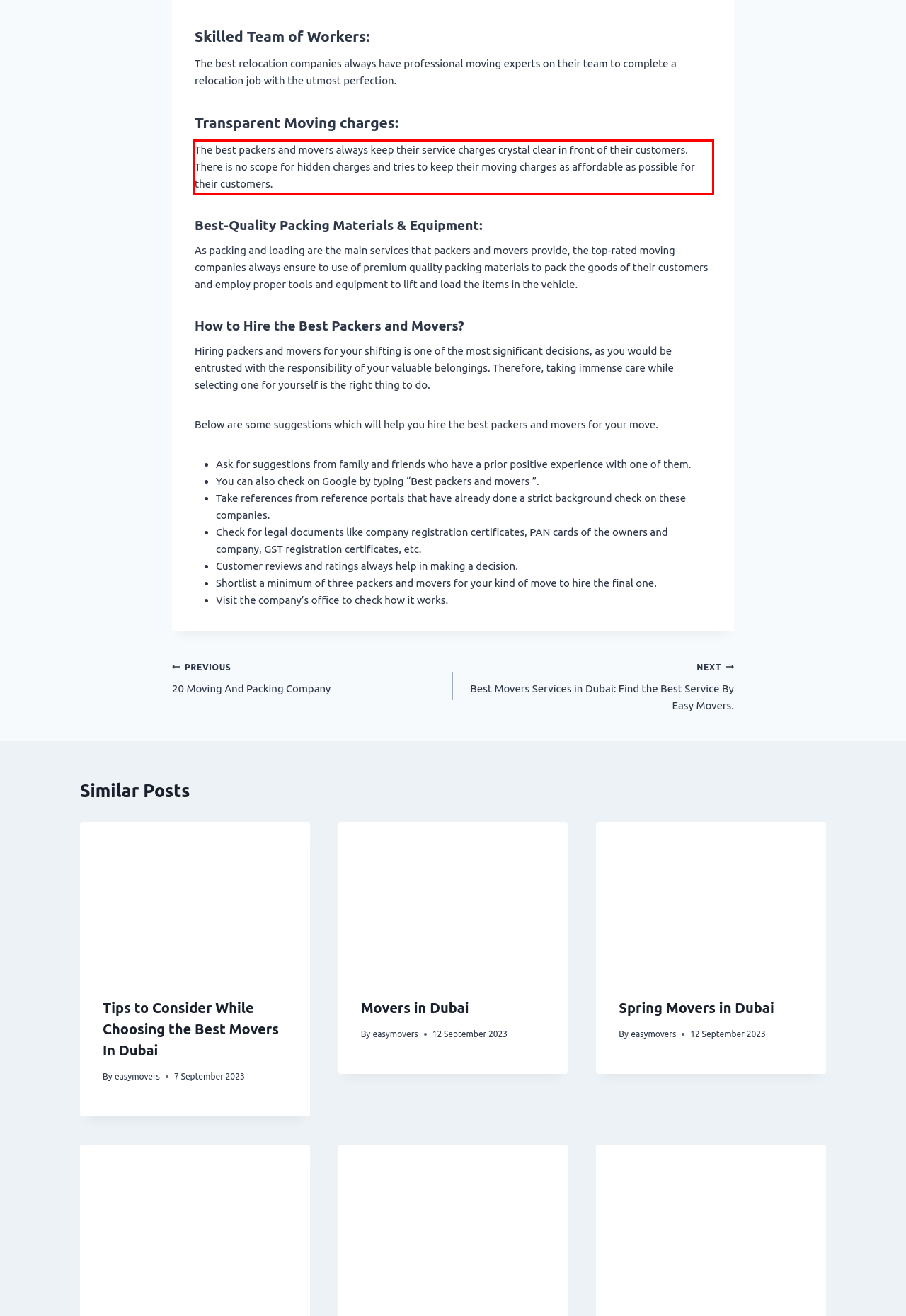Examine the webpage screenshot and use OCR to recognize and output the text within the red bounding box.

The best packers and movers always keep their service charges crystal clear in front of their customers. There is no scope for hidden charges and tries to keep their moving charges as affordable as possible for their customers.